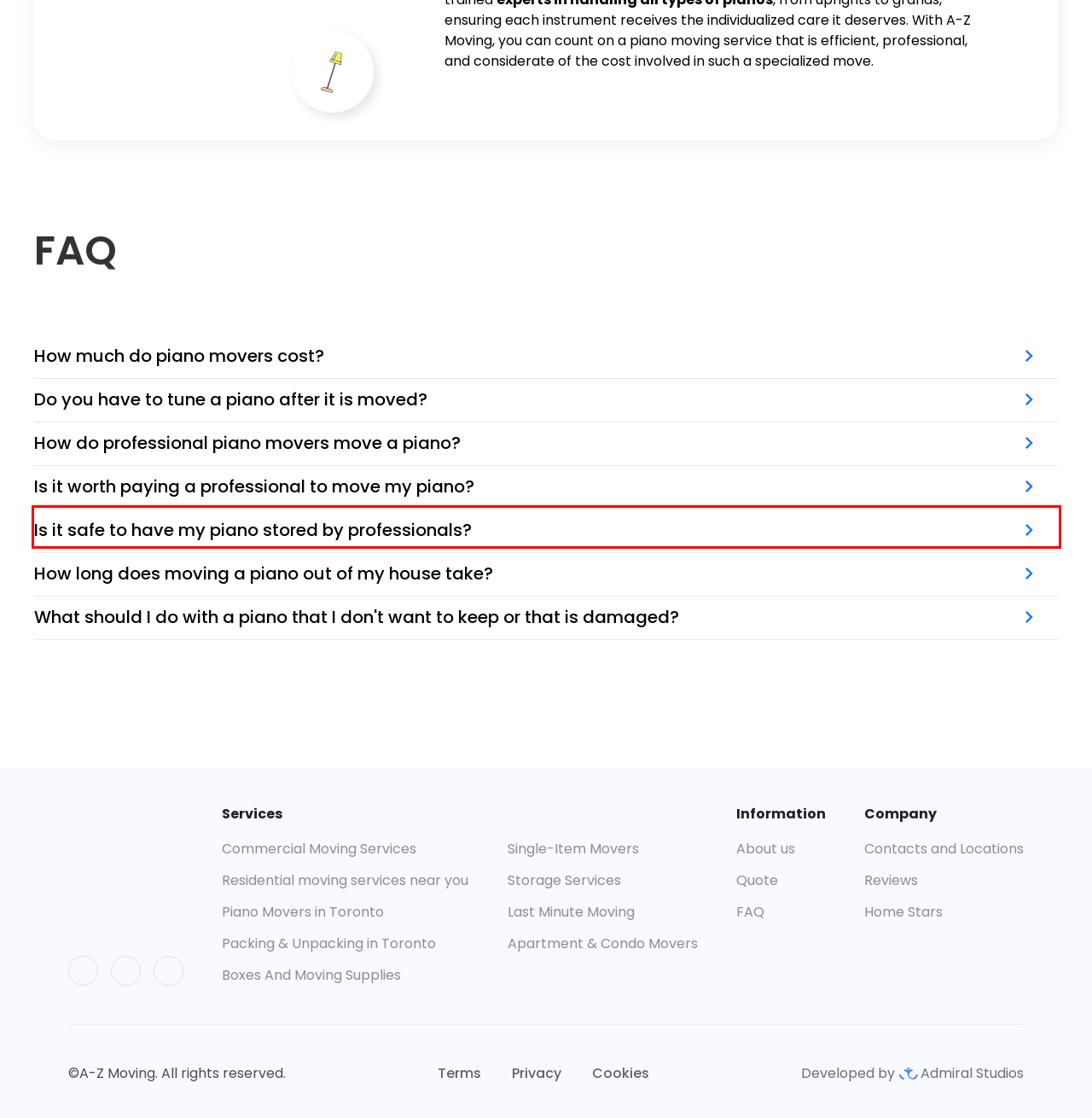From the screenshot of the webpage, locate the red bounding box and extract the text contained within that area.

Absolutely! Investing in professional piano movers minimizes the risk of injury to yourself and potential damage to your valuable instrument.